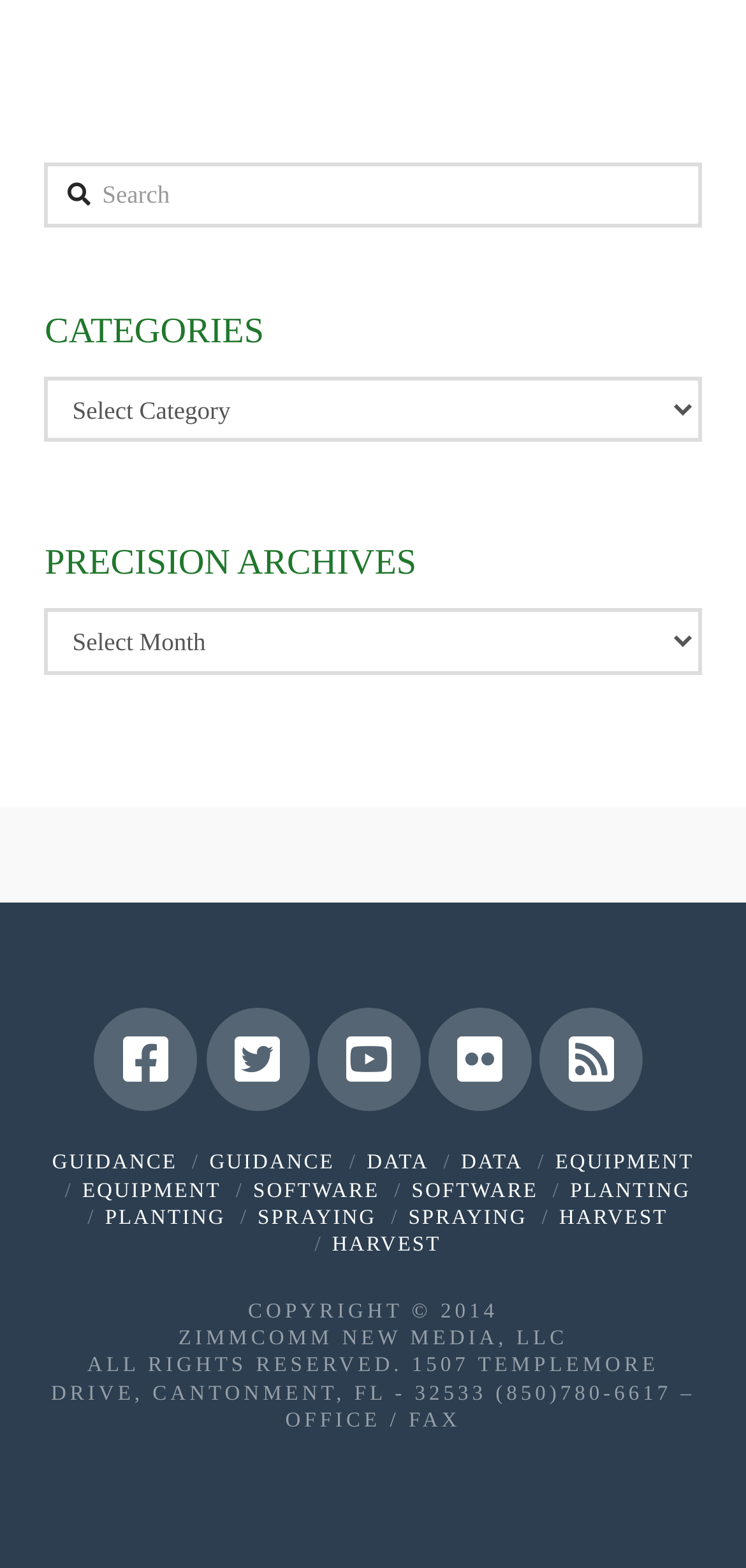Determine the bounding box coordinates of the section I need to click to execute the following instruction: "Check COPYRIGHT information". Provide the coordinates as four float numbers between 0 and 1, i.e., [left, top, right, bottom].

[0.333, 0.829, 0.667, 0.843]